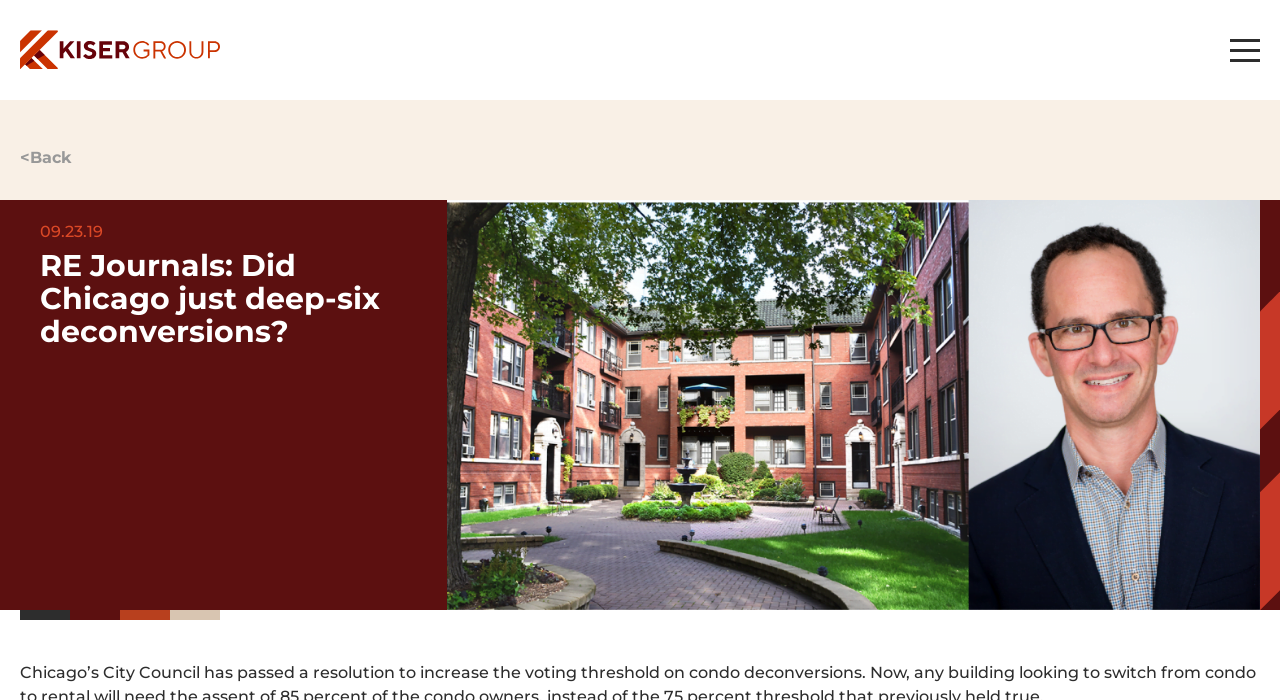Determine the coordinates of the bounding box that should be clicked to complete the instruction: "go to homepage". The coordinates should be represented by four float numbers between 0 and 1: [left, top, right, bottom].

[0.016, 0.043, 0.172, 0.099]